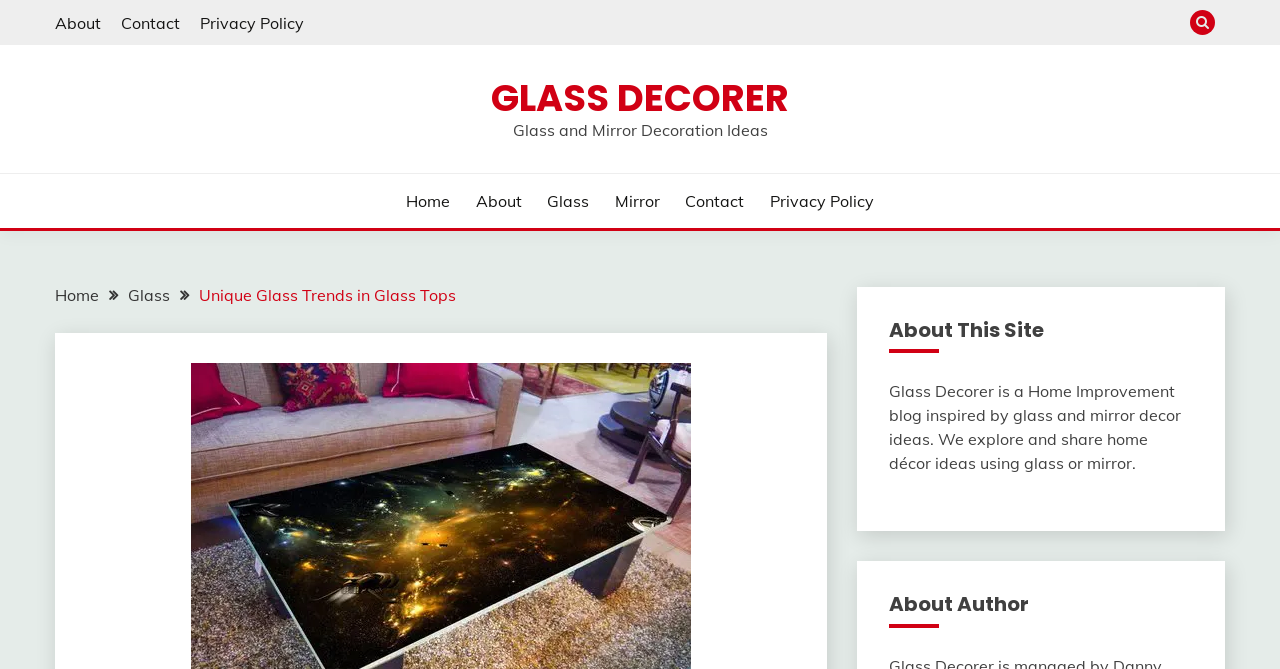How many navigation links are there?
Based on the image, answer the question with as much detail as possible.

I counted the number of links in the navigation section, which includes 'Home', 'About', 'Glass', 'Mirror', 'Contact', 'Privacy Policy', and 'GLASS DECORER'.